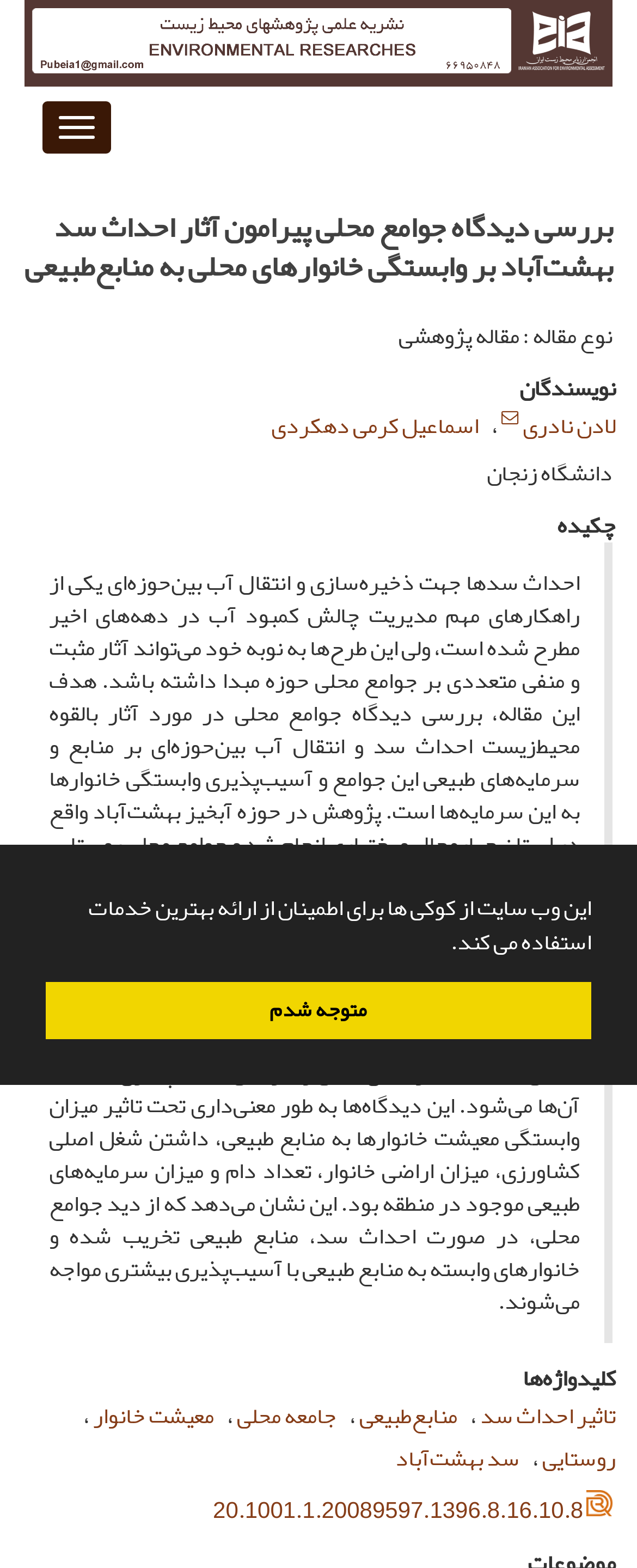What is the role of the authors in the research study?
Based on the image content, provide your answer in one word or a short phrase.

Researchers